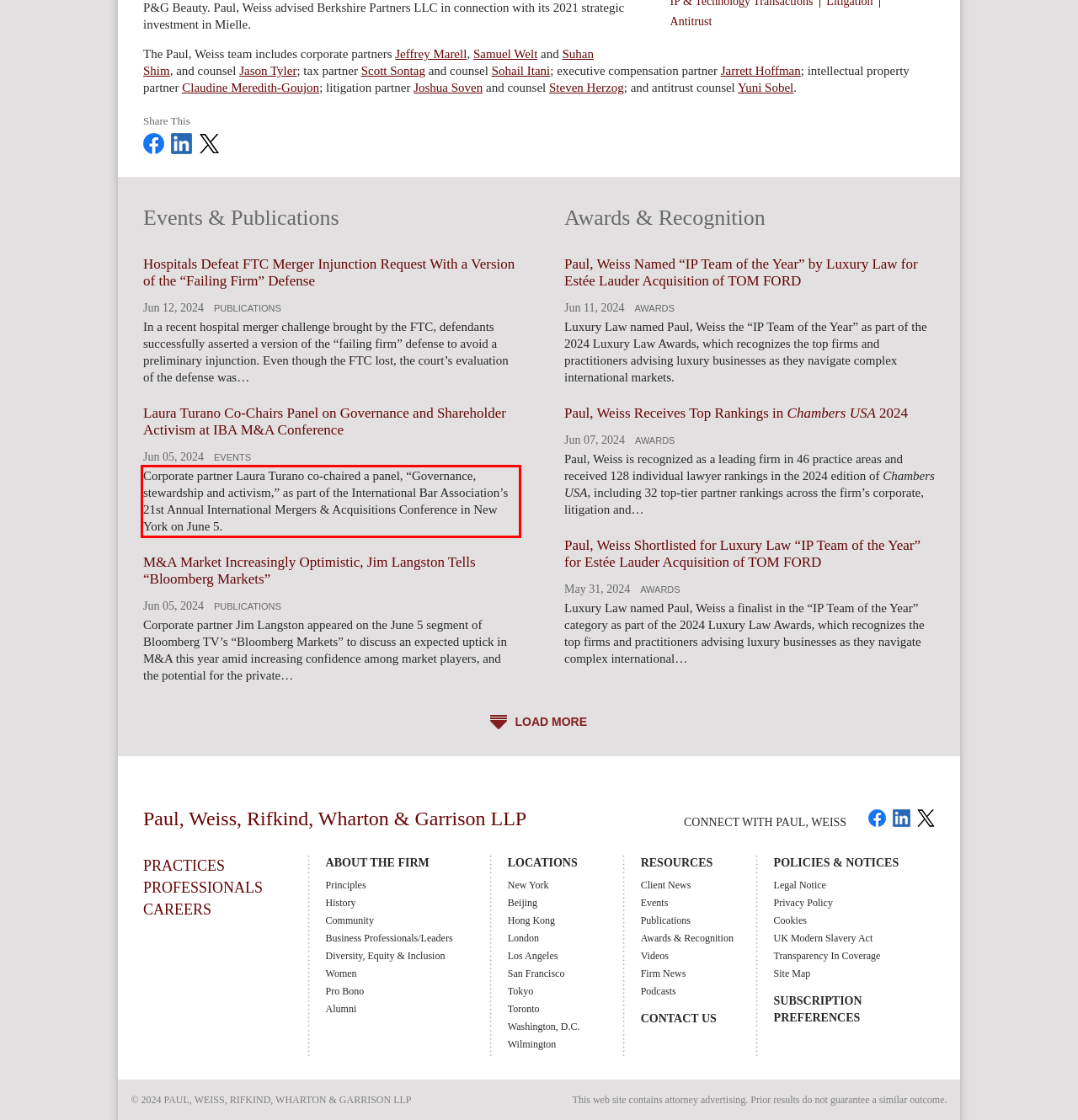Locate the red bounding box in the provided webpage screenshot and use OCR to determine the text content inside it.

Corporate partner Laura Turano co-chaired a panel, “Governance, stewardship and activism,” as part of the International Bar Association’s 21st Annual International Mergers & Acquisitions Conference in New York on June 5.